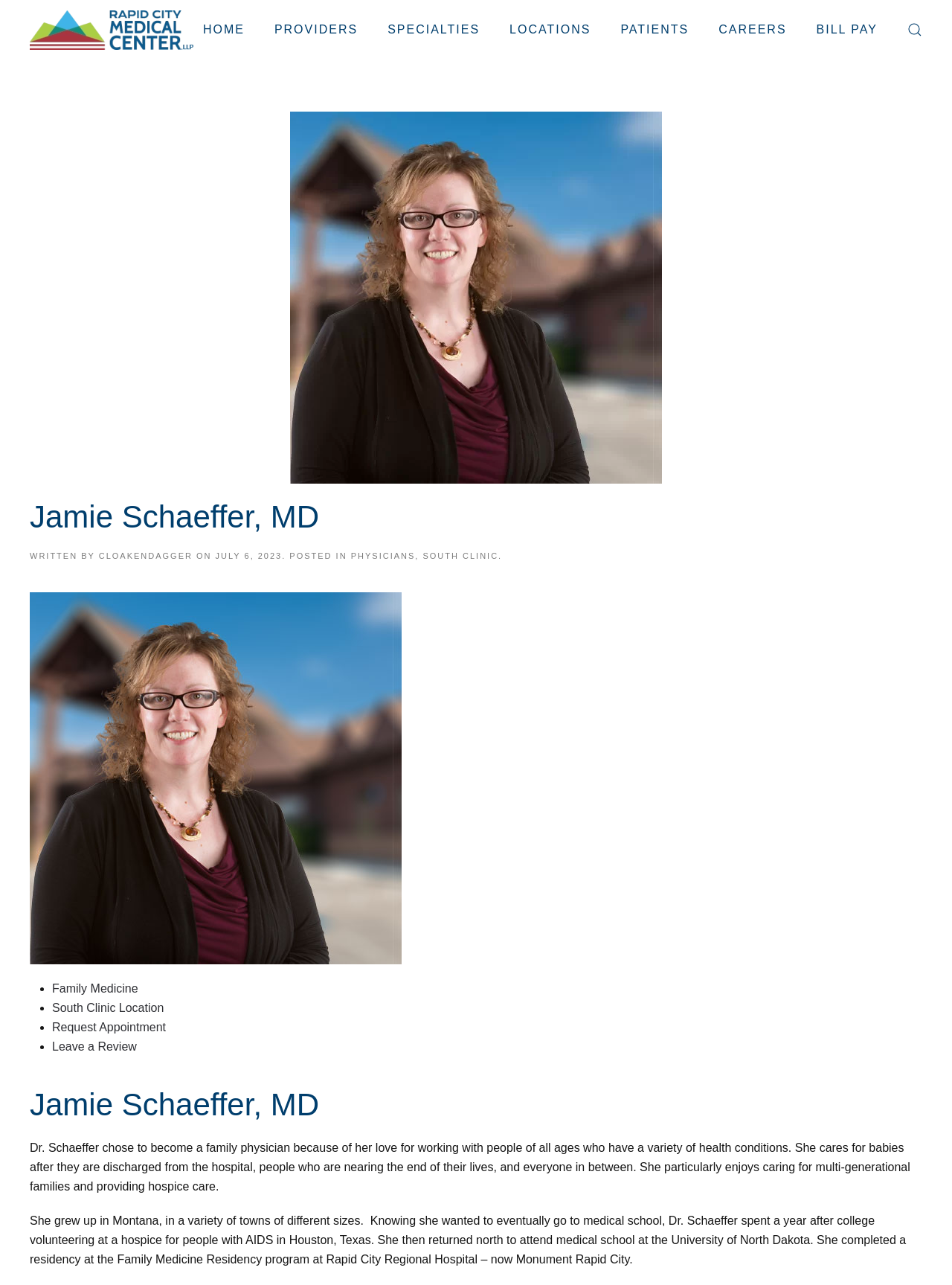Analyze the image and deliver a detailed answer to the question: What is the name of the hospital where the doctor completed her residency?

I found the answer by reading the text under the doctor's bio, which mentions that she completed a residency at the Family Medicine Residency program at Rapid City Regional Hospital – now Monument Rapid City.